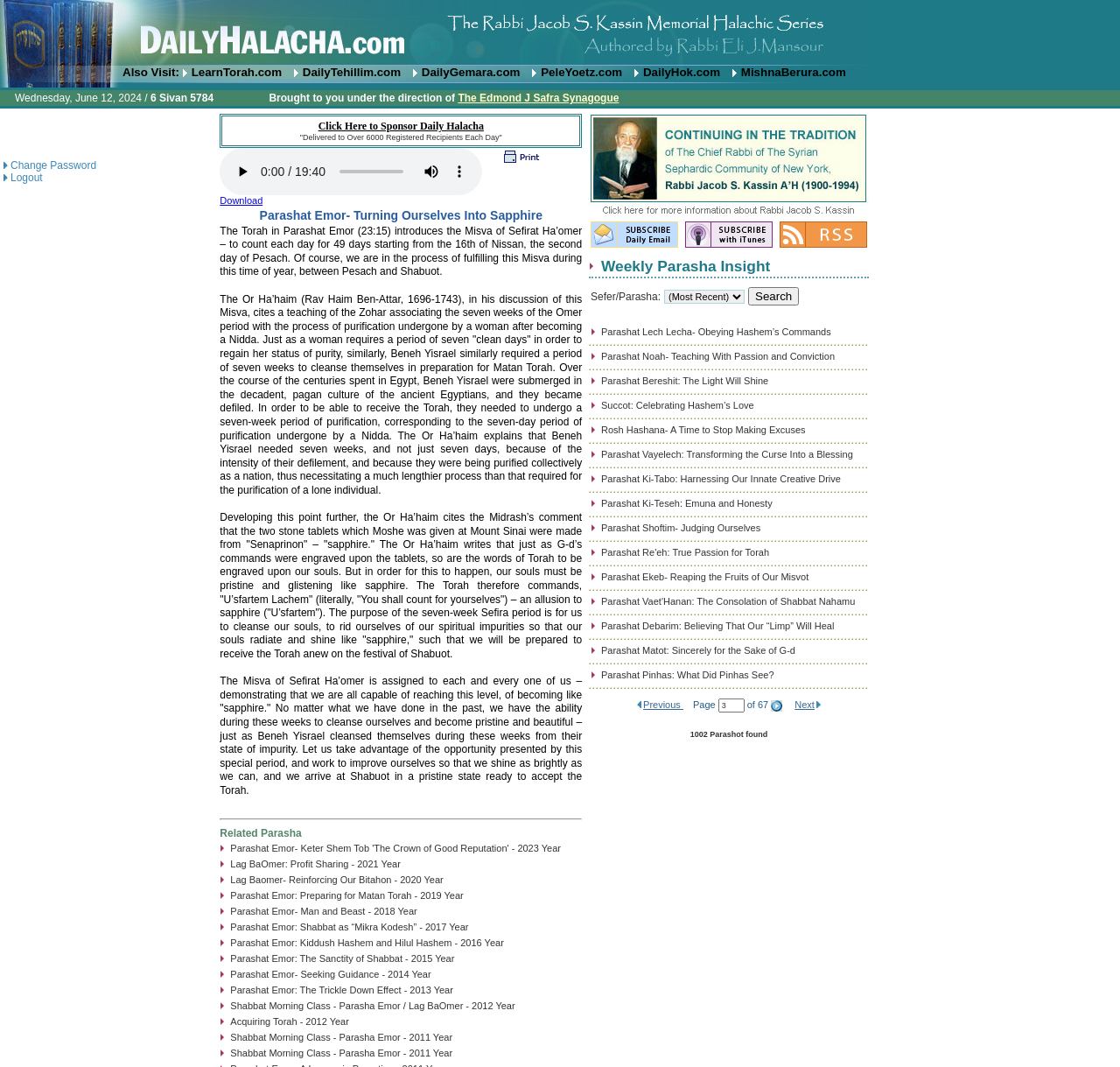What is the topic of the current parasha insight?
With the help of the image, please provide a detailed response to the question.

The topic of the current parasha insight can be found in the heading element, which is 'Parashat Emor- Turning Ourselves Into Sapphire'. This indicates that the current parasha insight is about Parashat Emor.